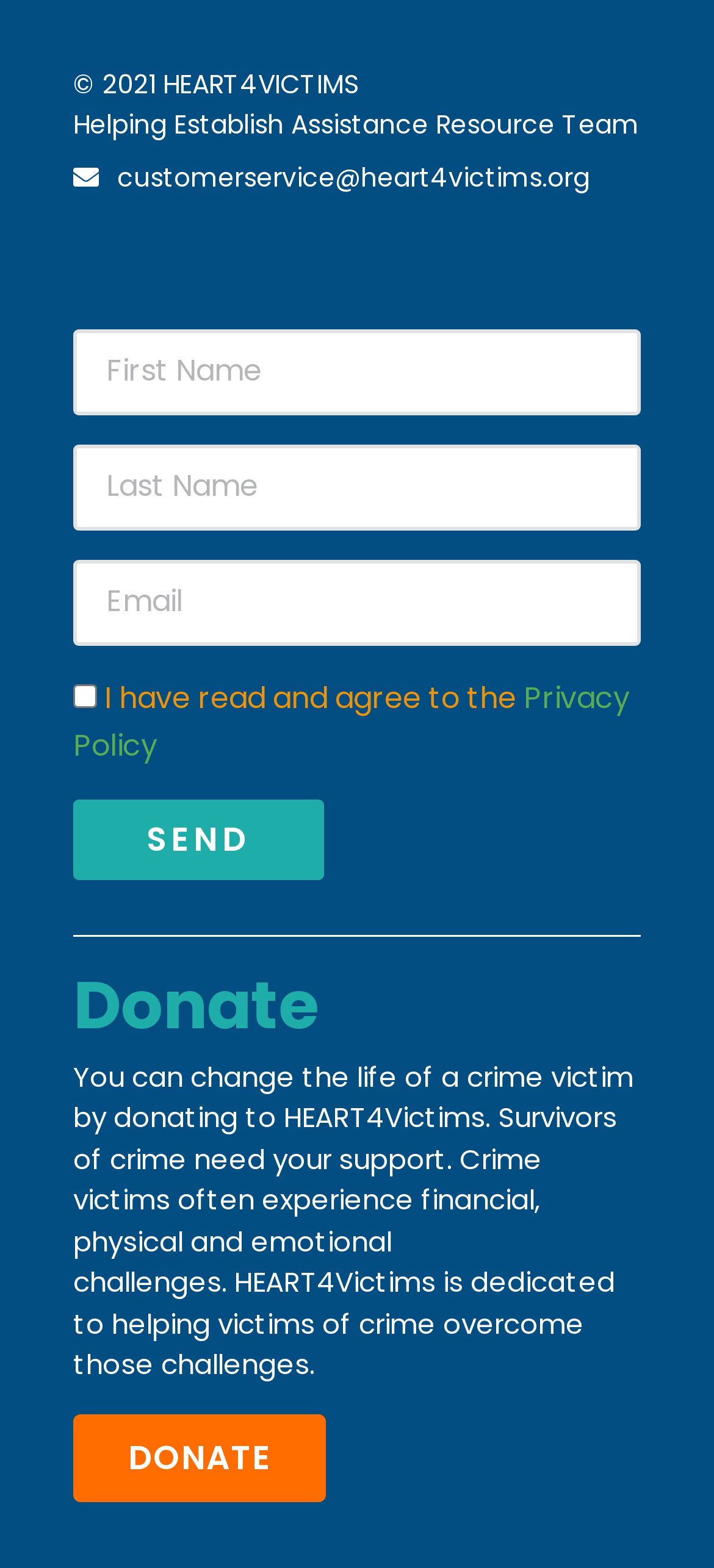What is the purpose of the form?
Look at the image and answer the question using a single word or phrase.

To contact HEART4VICTIMS